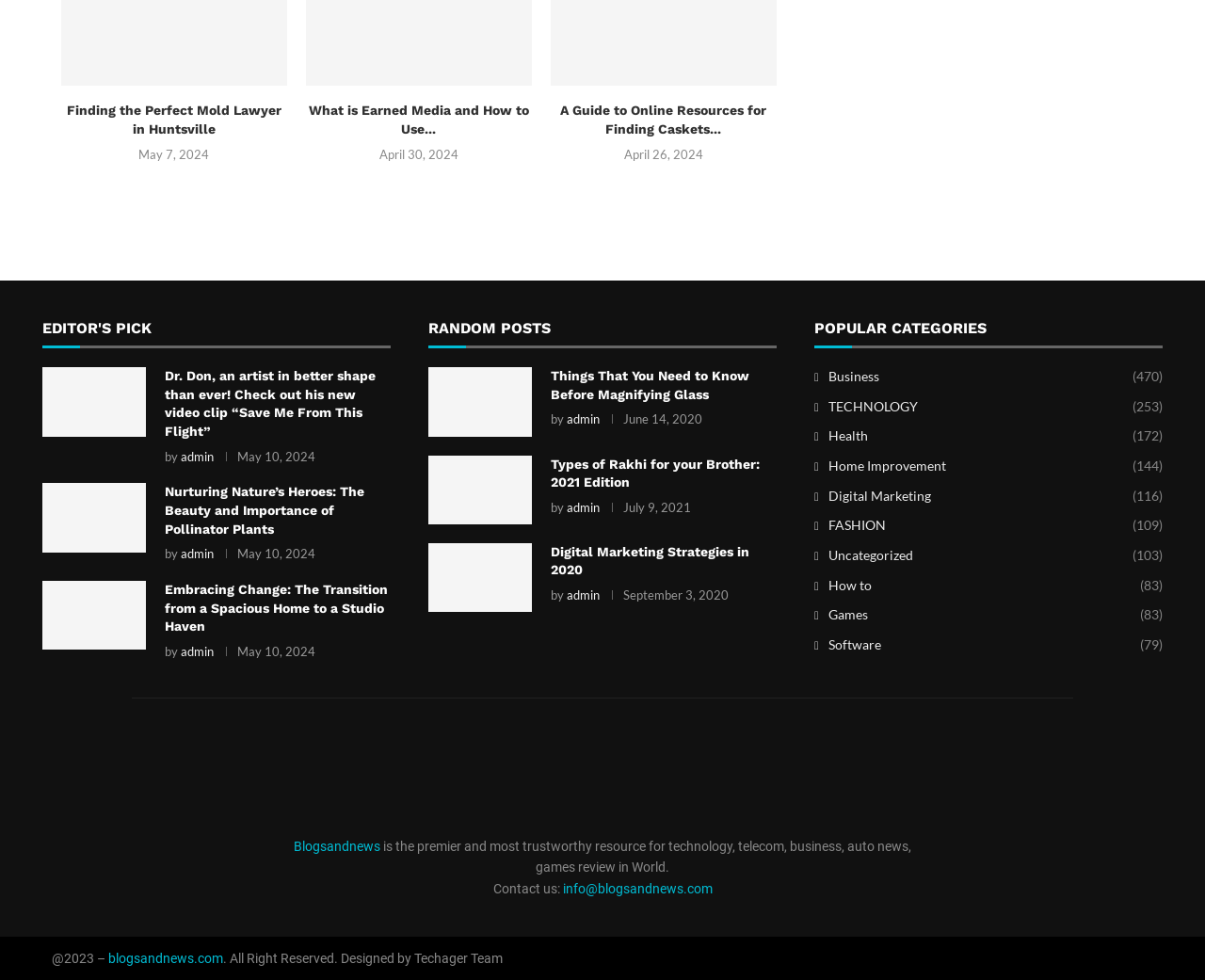What is the date of the post 'A Guide to Online Resources for Finding Caskets...'?
Please give a detailed and thorough answer to the question, covering all relevant points.

I determined this by looking at the post with the title 'A Guide to Online Resources for Finding Caskets...', which has a time label with the date 'April 26, 2024'.